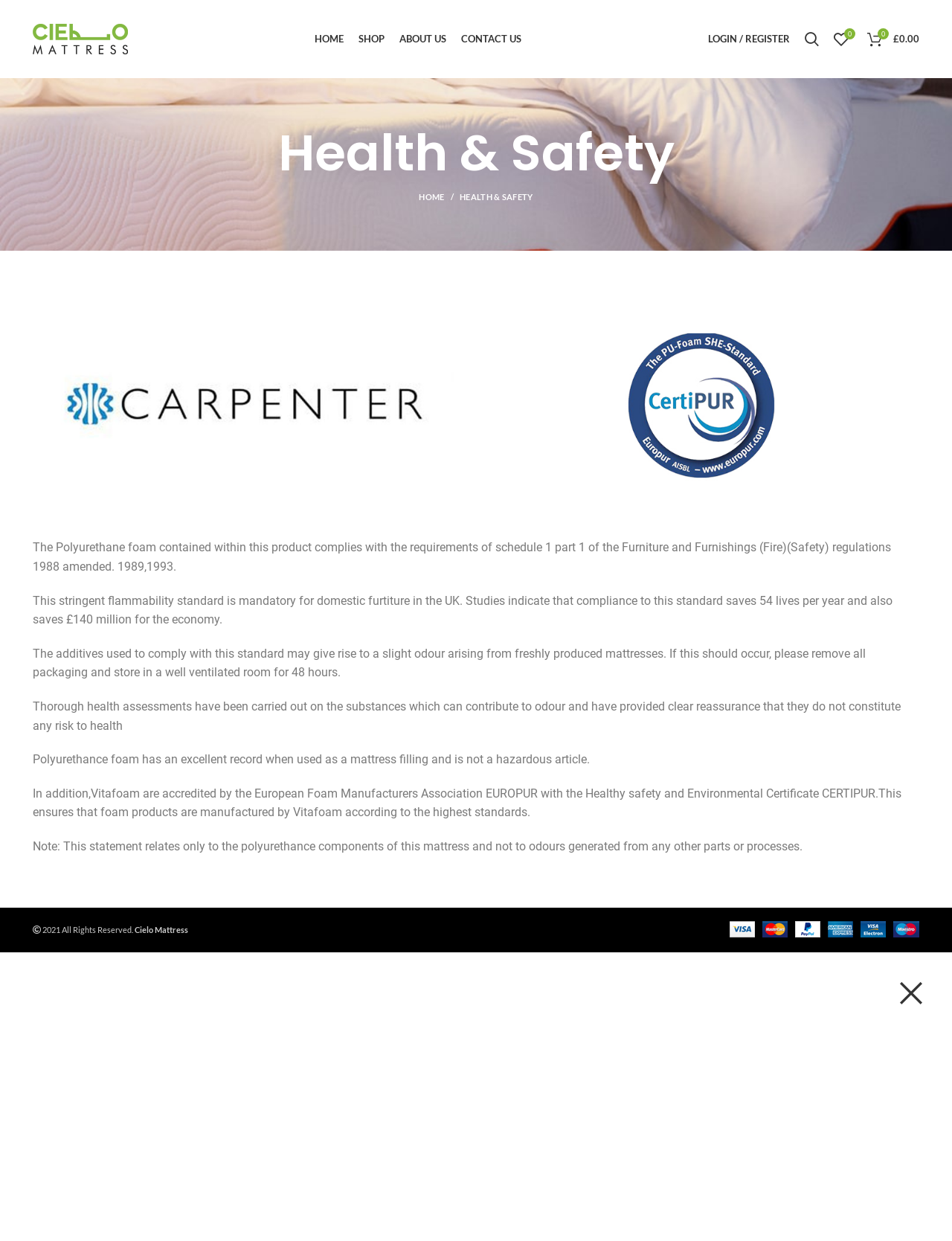Answer the question below in one word or phrase:
What is the phone number of the company?

+44 1373451034